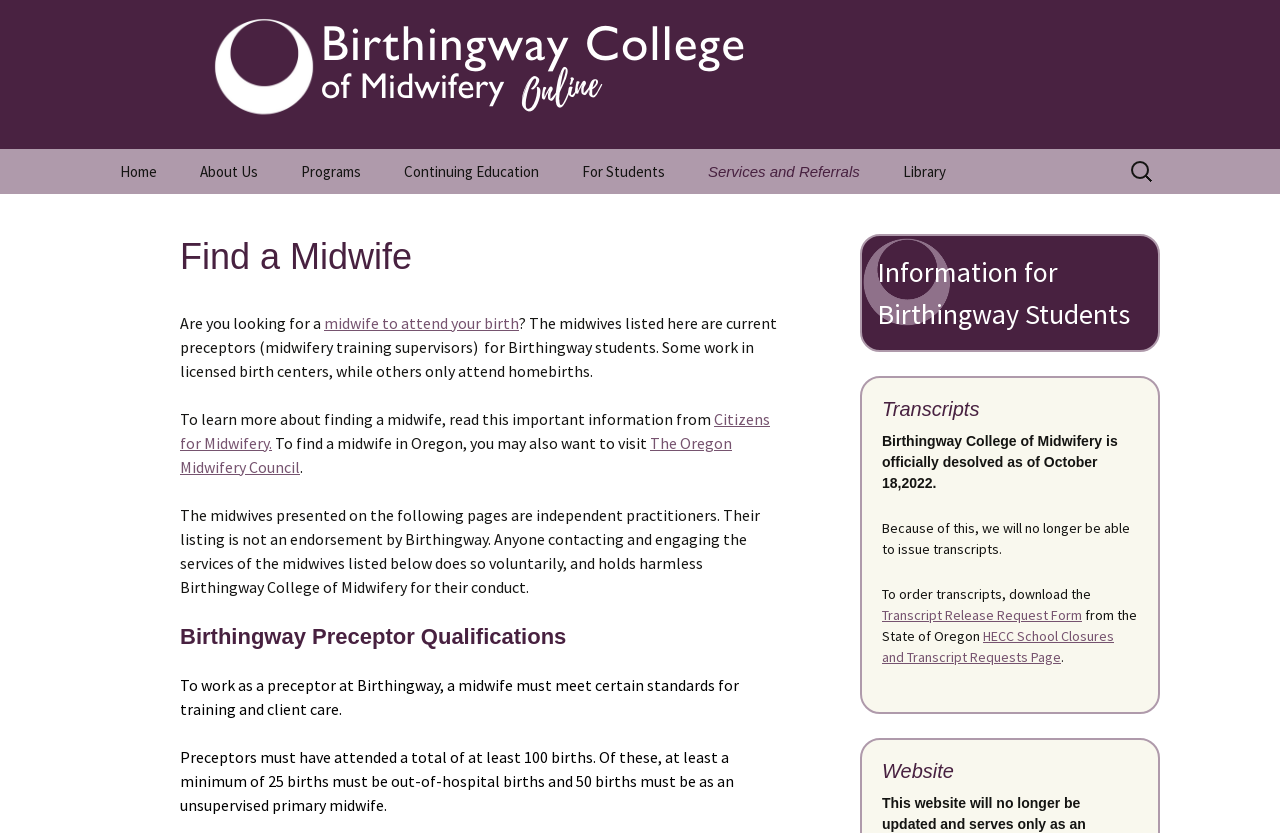Bounding box coordinates should be in the format (top-left x, top-left y, bottom-right x, bottom-right y) and all values should be floating point numbers between 0 and 1. Determine the bounding box coordinate for the UI element described as: Disability Services and Community Access

[0.141, 0.557, 0.297, 0.629]